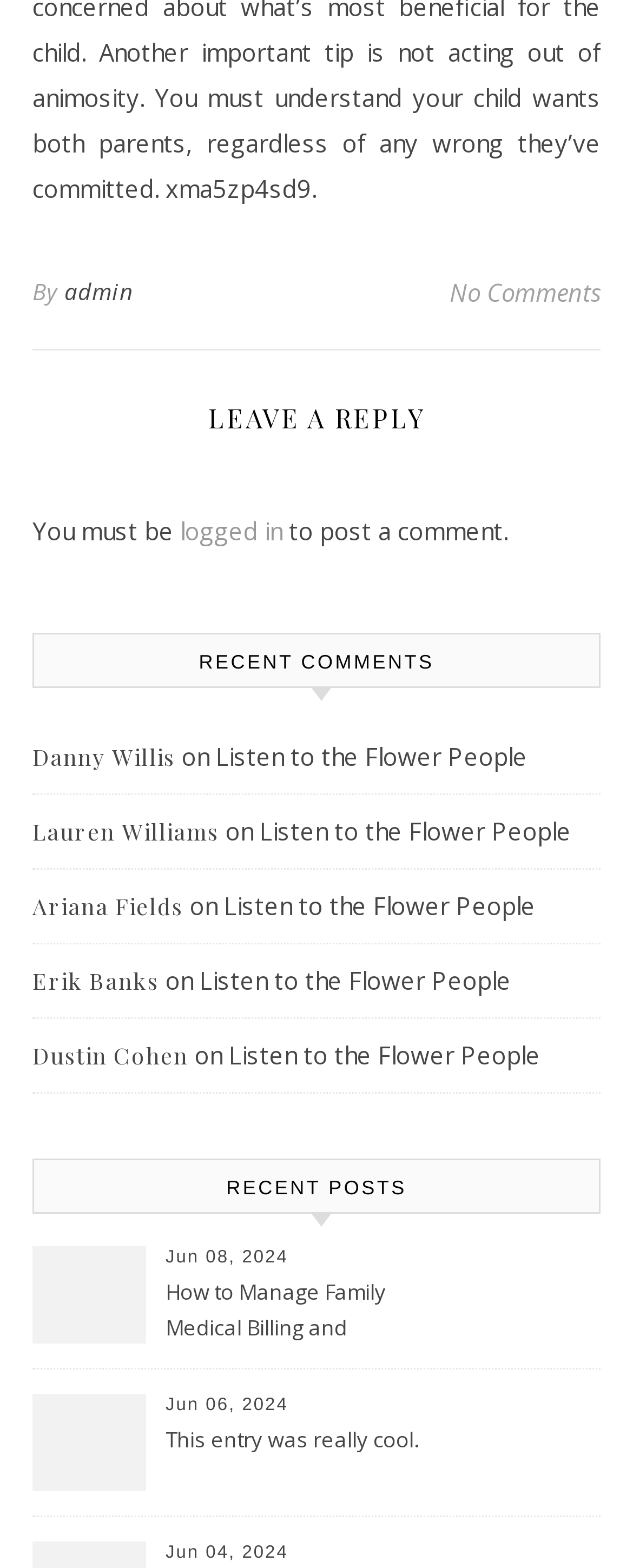What is the purpose of the 'LEAVE A REPLY' section?
Please answer the question with a single word or phrase, referencing the image.

To post a comment